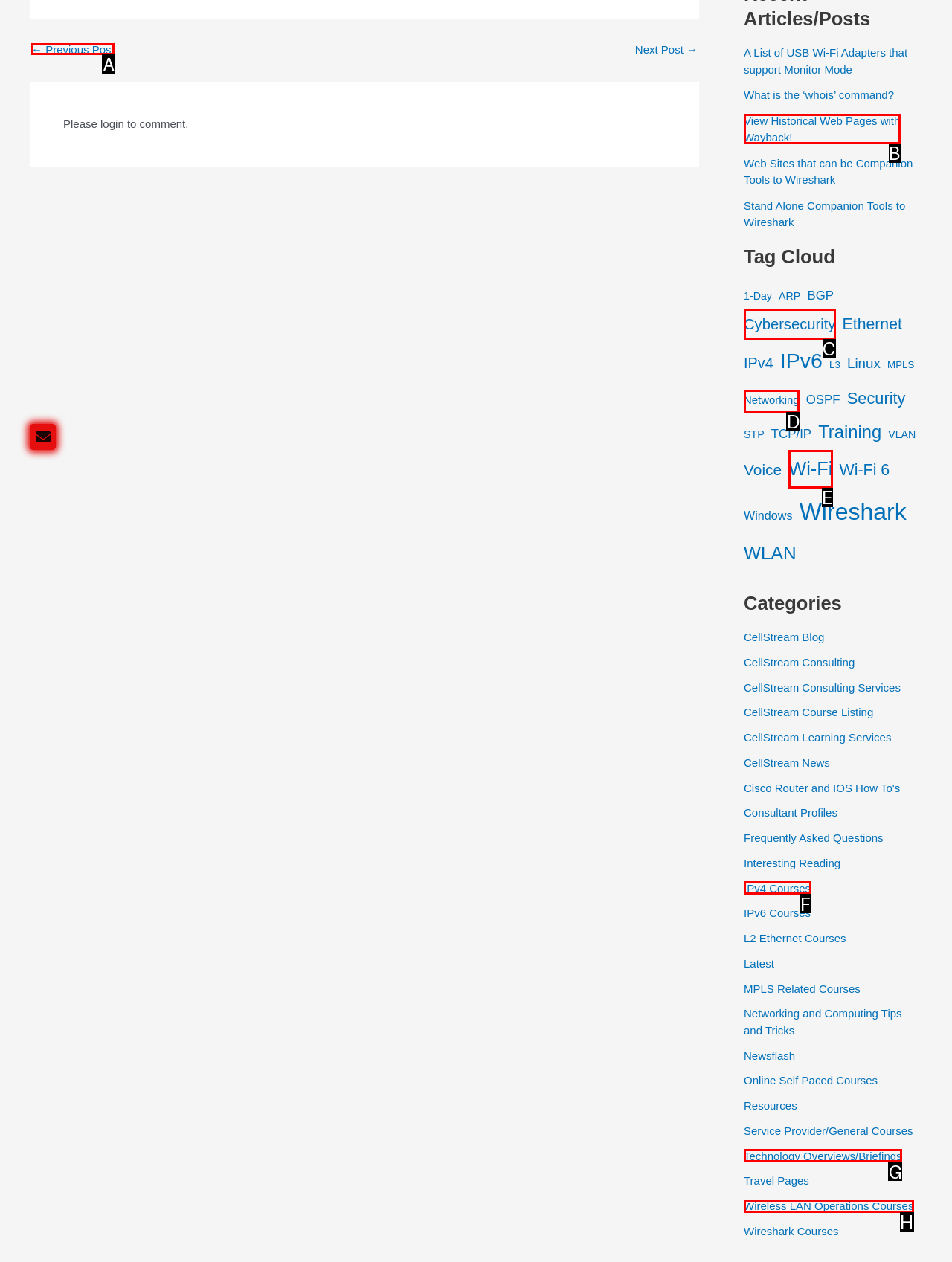Which option corresponds to the following element description: ← Previous Post?
Please provide the letter of the correct choice.

A